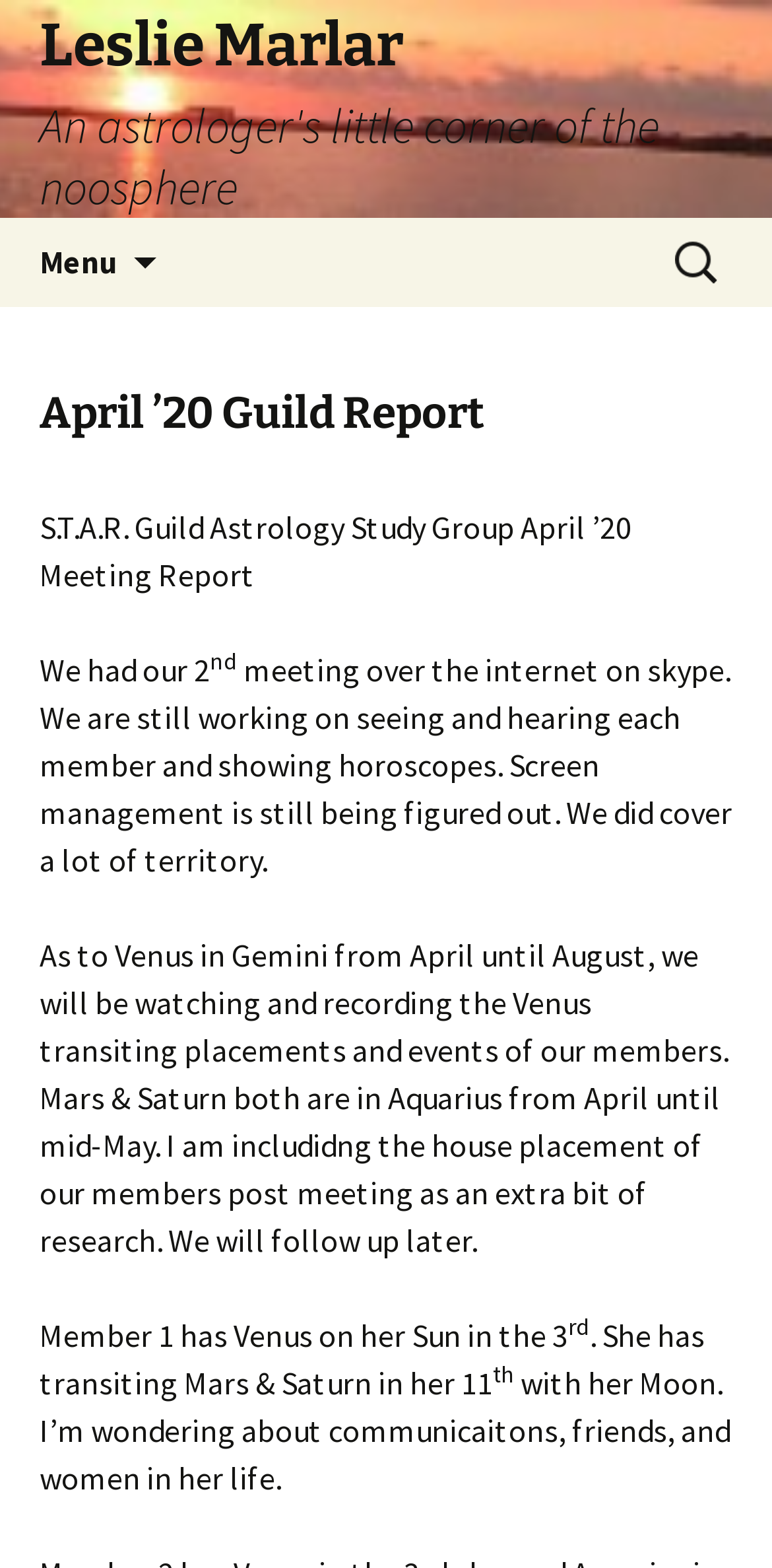Provide a thorough and detailed response to the question by examining the image: 
What is the purpose of recording Venus transiting placements?

The report mentions that they will be watching and recording the Venus transiting placements and events of their members, specifically in relation to Member 1's Venus on her Sun in the 3rd house.